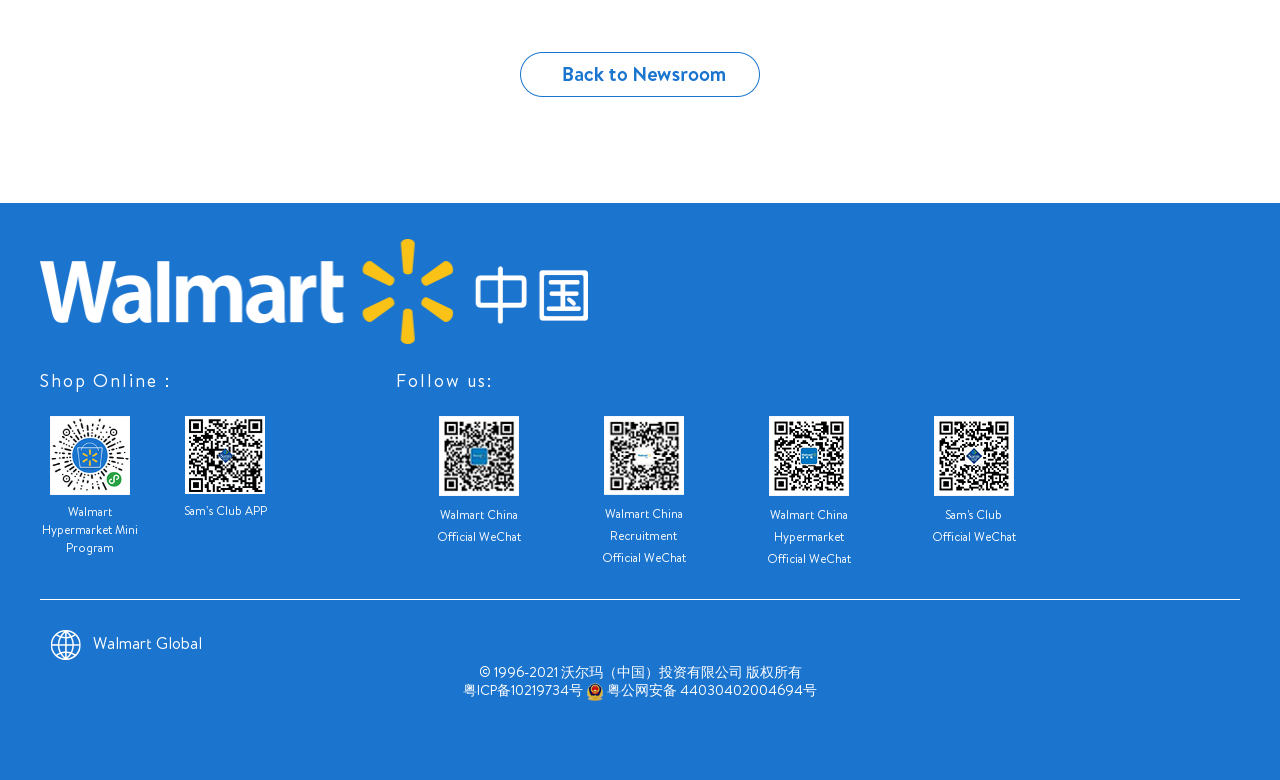How many links are on the webpage?
Refer to the image and provide a one-word or short phrase answer.

4